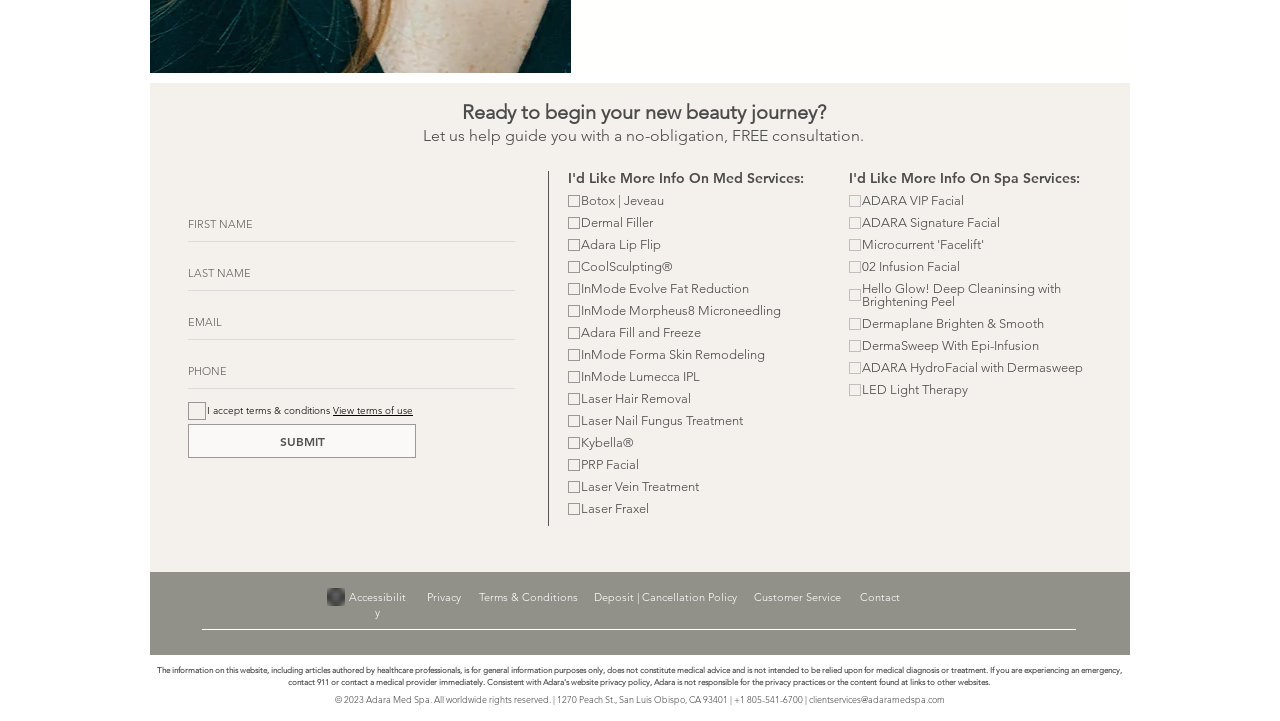Pinpoint the bounding box coordinates of the area that must be clicked to complete this instruction: "Click SUBMIT".

[0.147, 0.588, 0.325, 0.635]